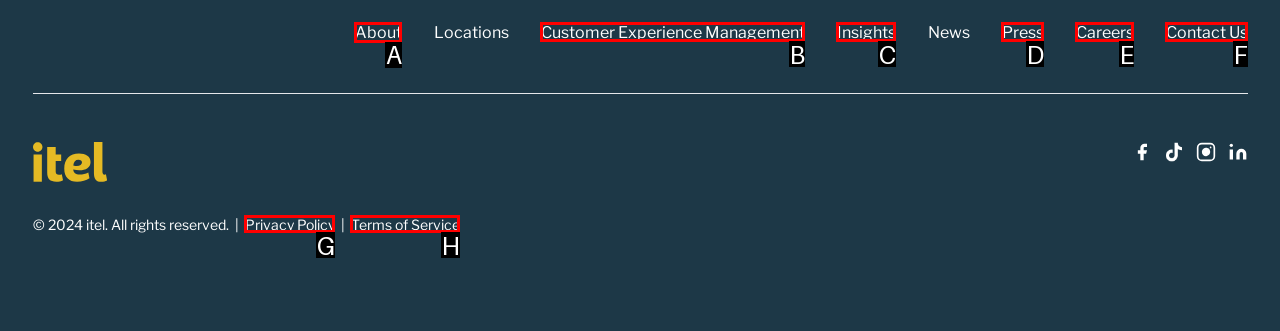Determine the HTML element to click for the instruction: Click on About.
Answer with the letter corresponding to the correct choice from the provided options.

A